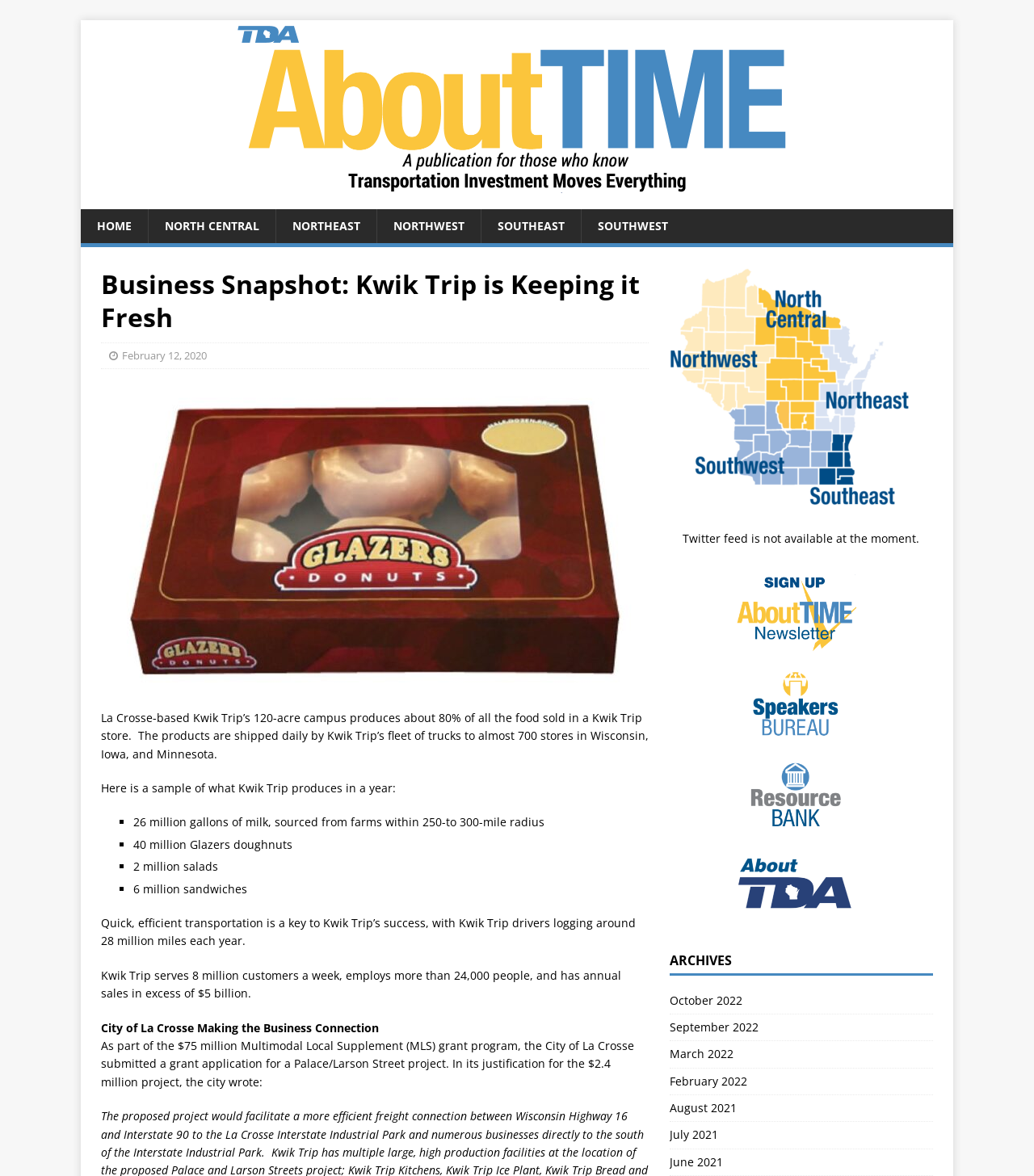Using the information shown in the image, answer the question with as much detail as possible: How many miles do Kwik Trip drivers log each year?

According to the webpage, quick, efficient transportation is a key to Kwik Trip’s success, with Kwik Trip drivers logging around 28 million miles each year.